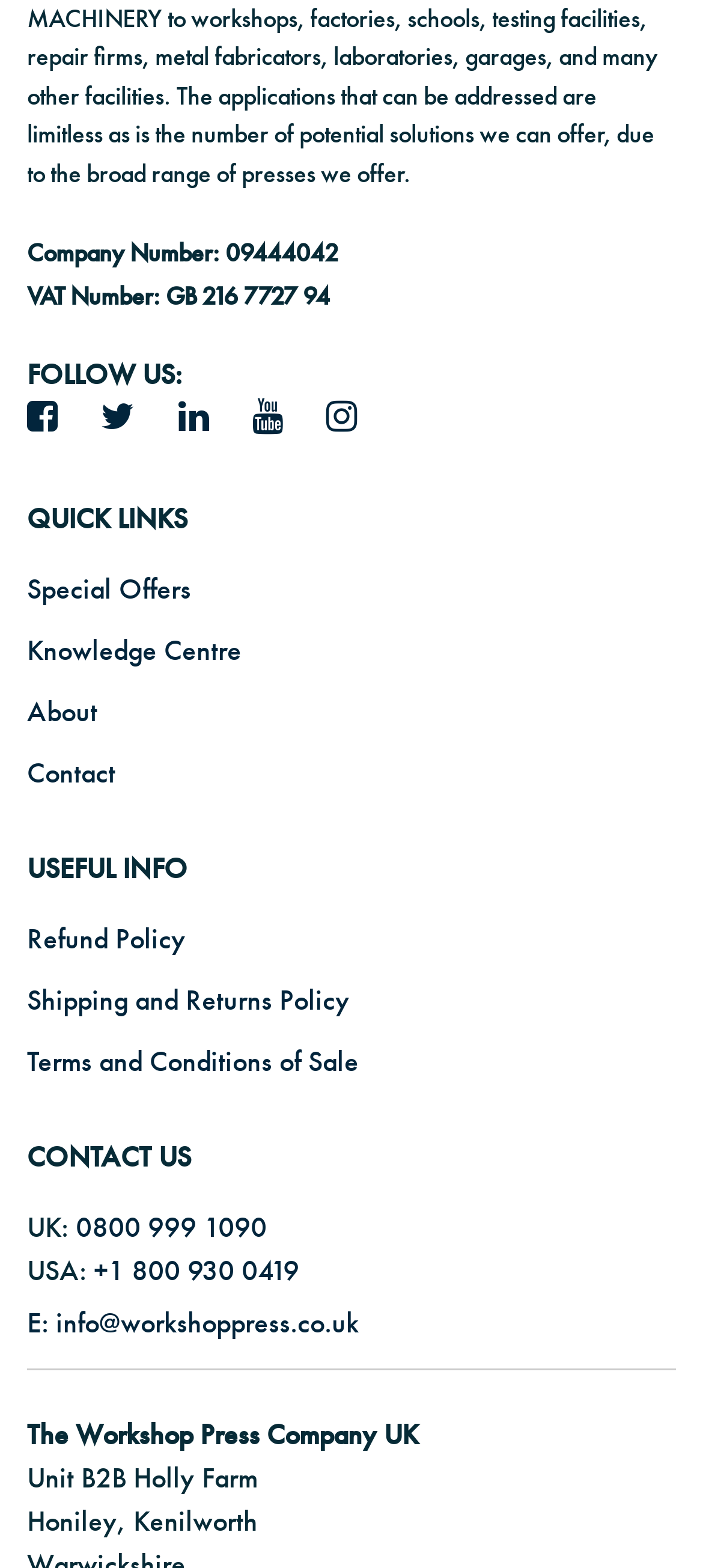Please answer the following question as detailed as possible based on the image: 
What is the address of the company's office?

The company's office address can be found at the bottom of the webpage, in the static text elements that read 'Unit B2B Holly Farm', 'Honiley', and 'Kenilworth'.